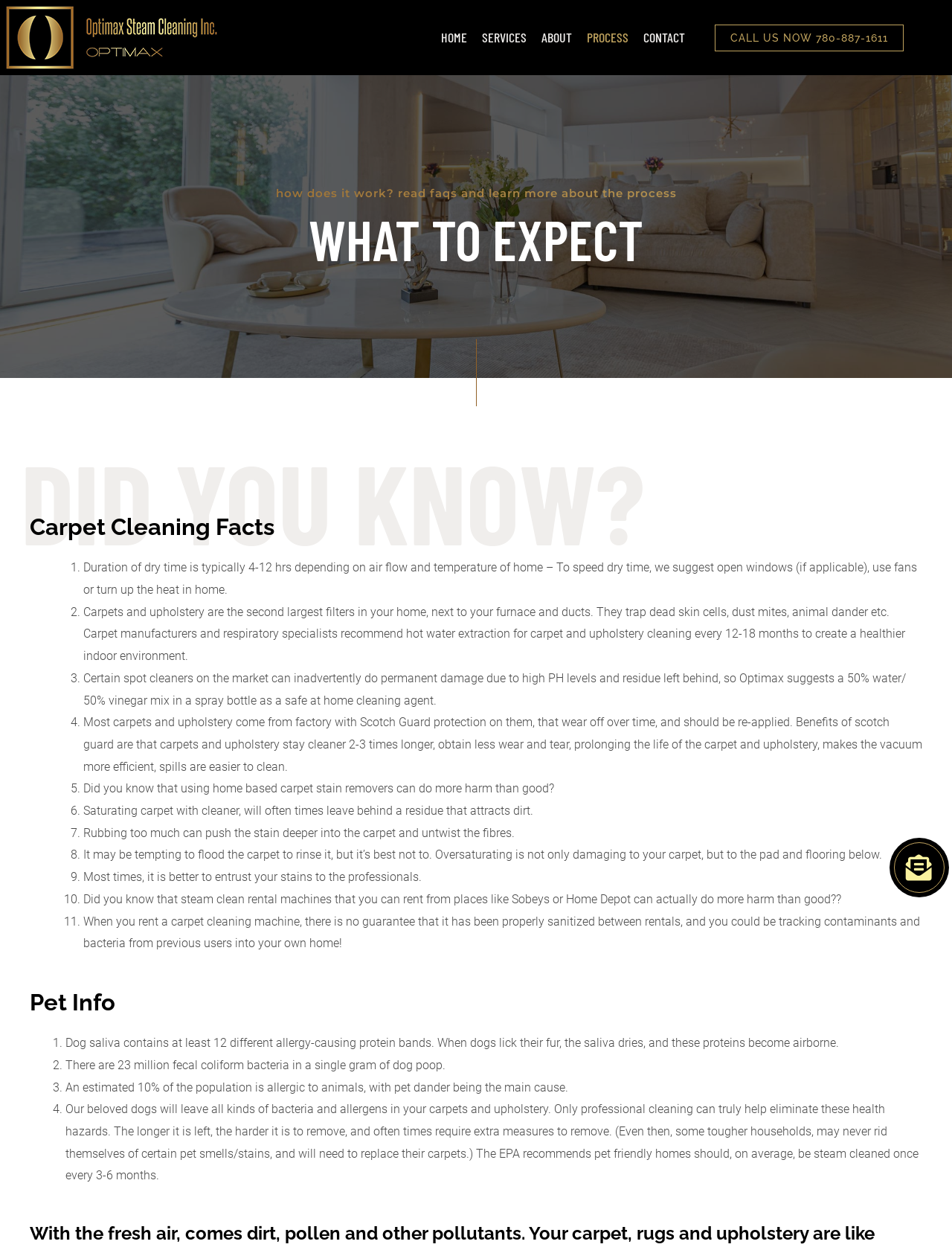Could you please study the image and provide a detailed answer to the question:
How often should carpets be cleaned?

According to the webpage, carpet manufacturers and respiratory specialists recommend hot water extraction for carpet and upholstery cleaning every 12-18 months to create a healthier indoor environment. This information is provided in the section 'Carpet Cleaning Facts'.